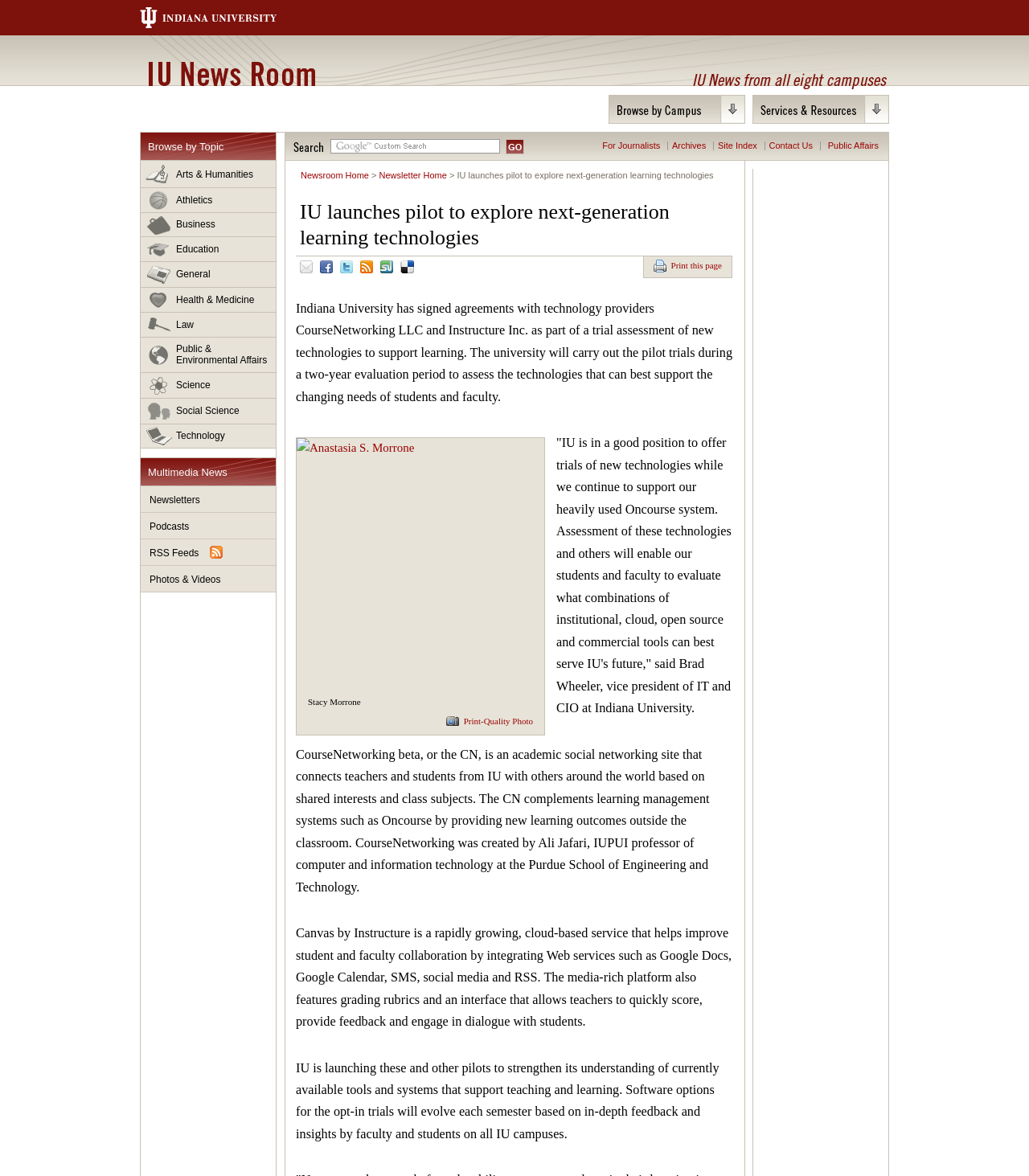Based on the provided description, "StumbleUpon", find the bounding box of the corresponding UI element in the screenshot.

[0.366, 0.218, 0.403, 0.24]